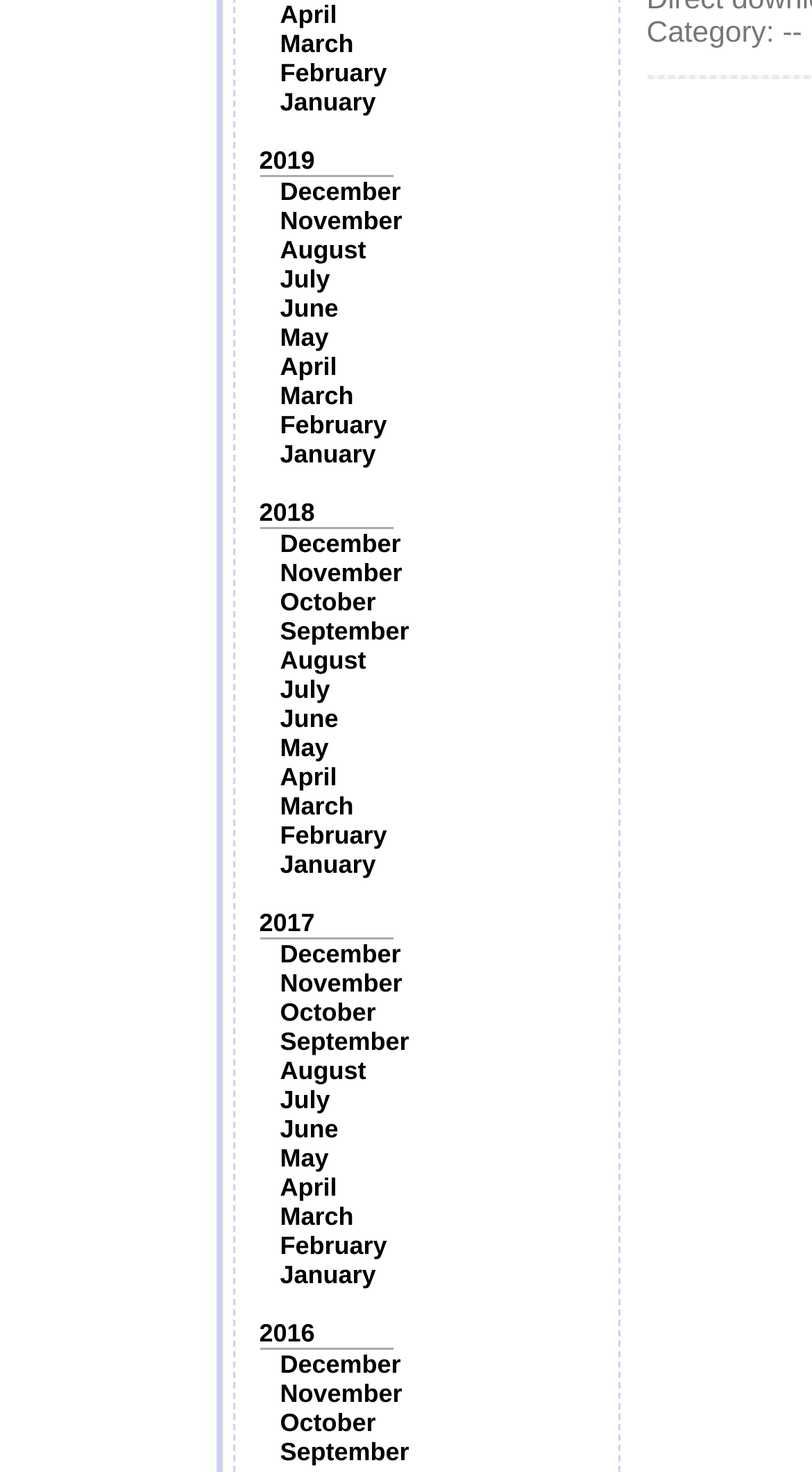Using the provided element description: "Vol. 6 No. 3 (2022)", determine the bounding box coordinates of the corresponding UI element in the screenshot.

None